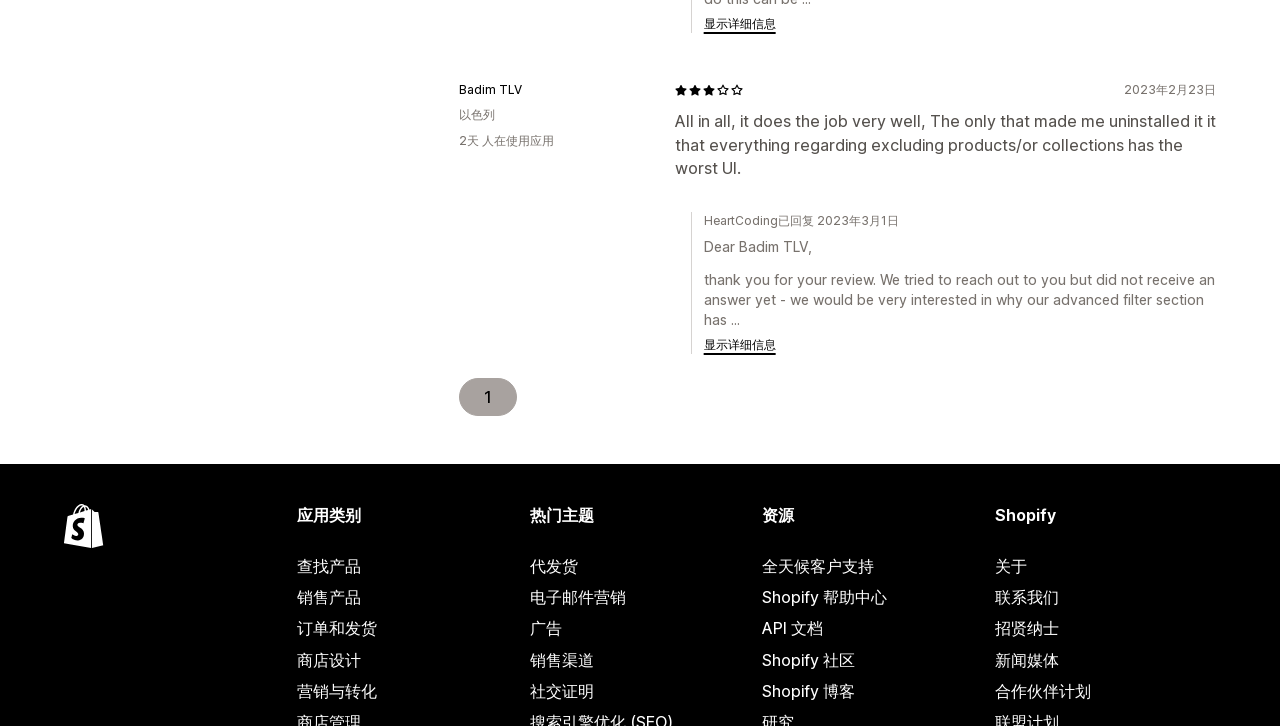What is the country of the reviewer?
Give a comprehensive and detailed explanation for the question.

The country of the reviewer can be found in the StaticText element with the text '以色列' located at [0.358, 0.148, 0.386, 0.169]. This text indicates that the reviewer is from Israel.